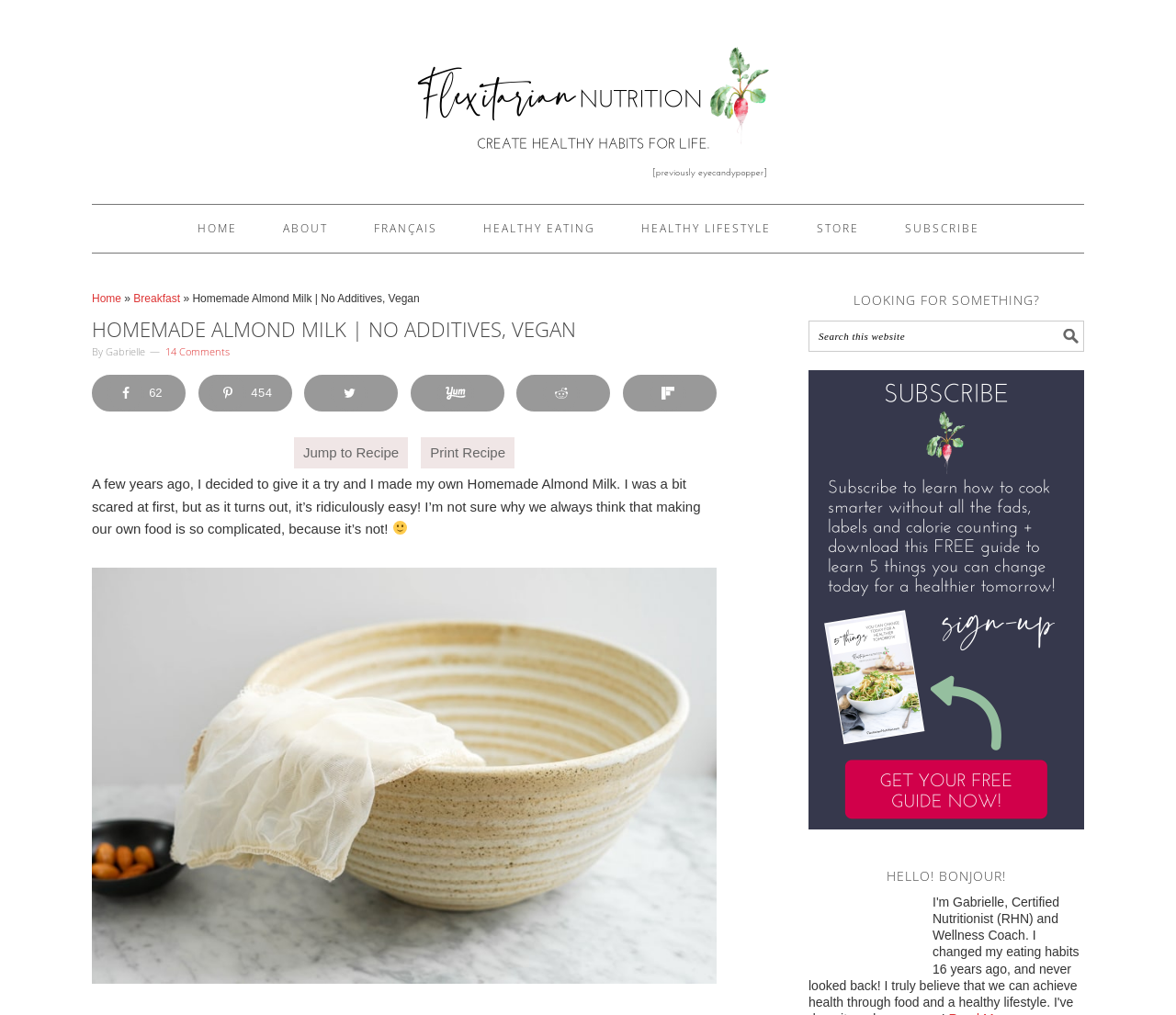Determine the bounding box coordinates for the UI element matching this description: "Jump to Recipe".

[0.25, 0.431, 0.347, 0.462]